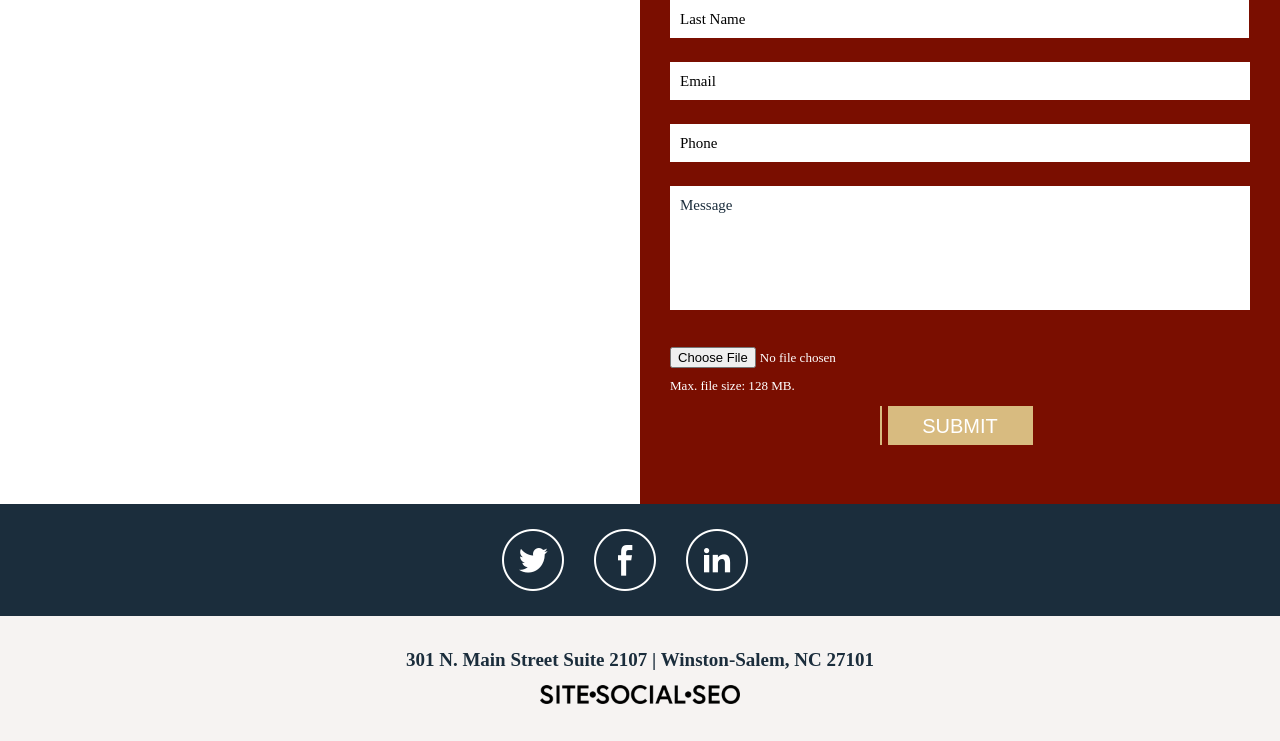By analyzing the image, answer the following question with a detailed response: How many Facebook links are there?

There are three Facebook links on the webpage, each with an image of Facebook, located at the bottom of the page.